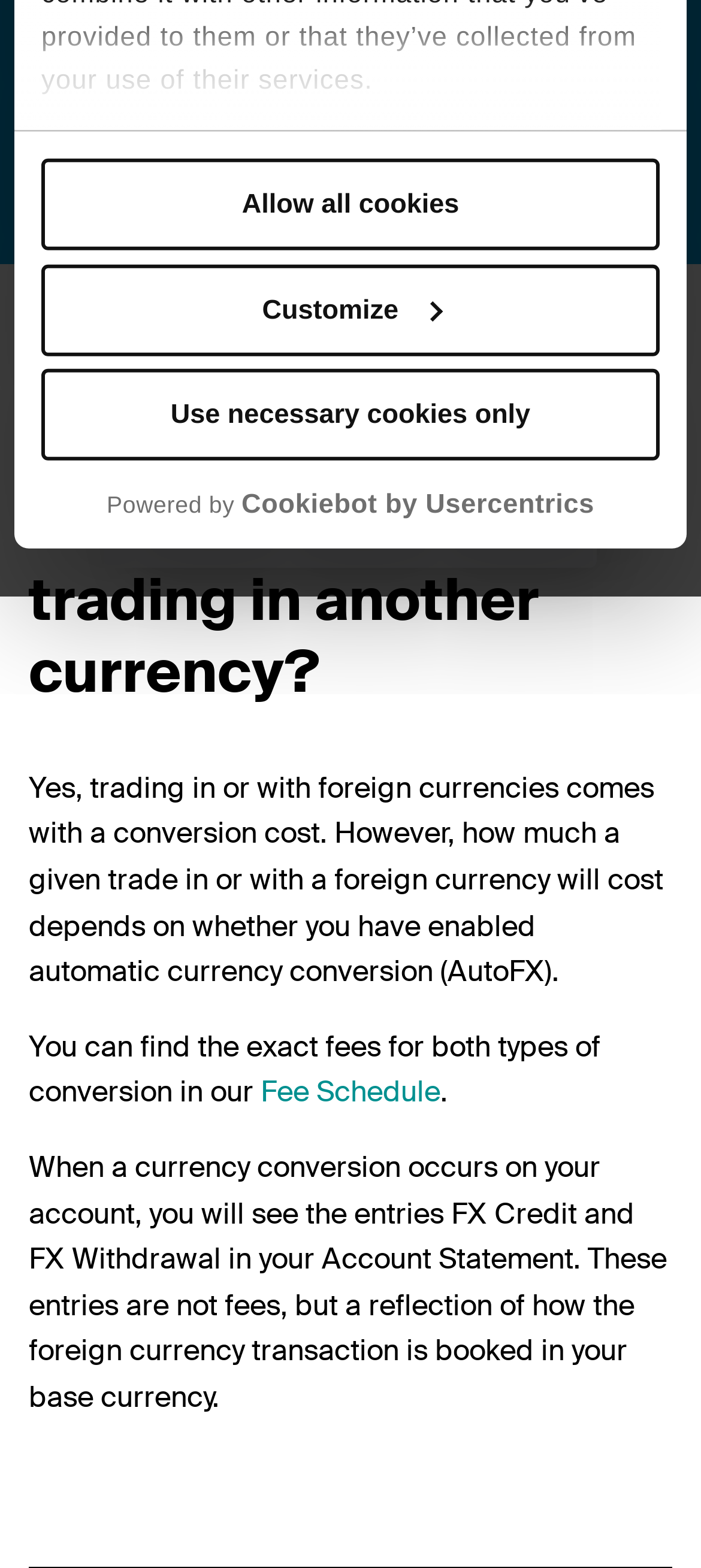Extract the bounding box coordinates for the UI element described as: "Customize".

[0.059, 0.169, 0.941, 0.227]